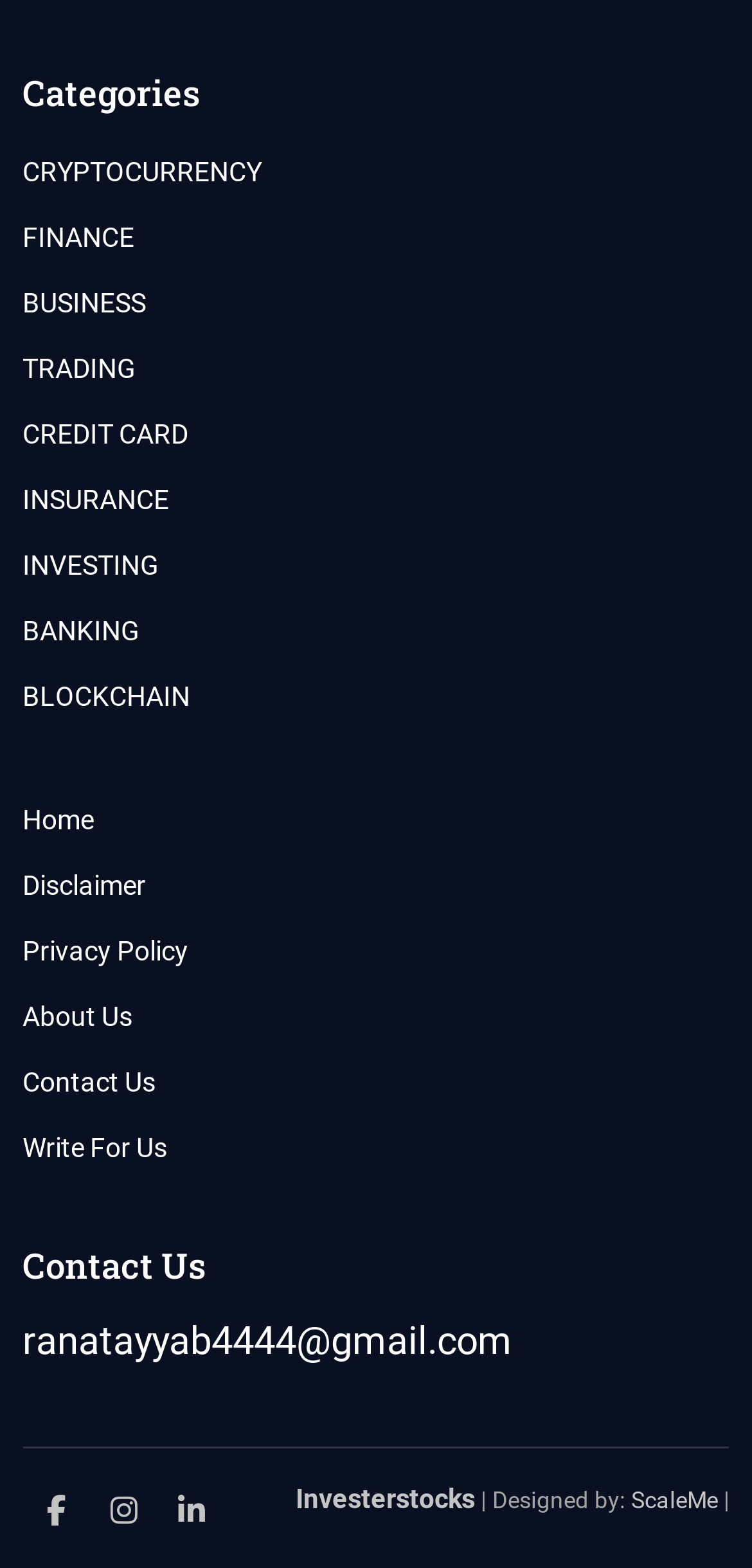What social media platforms are linked on the webpage?
Can you provide an in-depth and detailed response to the question?

I discovered three link elements with icons representing Facebook, Instagram, and LinkedIn, indicating that the webpage has links to these social media platforms.